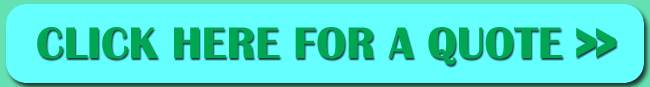Compose a detailed narrative for the image.

The image features a prominent call-to-action button styled in an eye-catching turquoise color, encouraging users to engage with a quote service for porch building. The text "CLICK HERE FOR A QUOTE" is displayed in bold, dark green lettering, further enhancing visibility against the bright background. This button serves as an invitation for potential customers in Tunstall and surrounding areas to easily access quotations from experienced porch builders, thereby promoting local expertise and facilitating the decision-making process for home improvements.